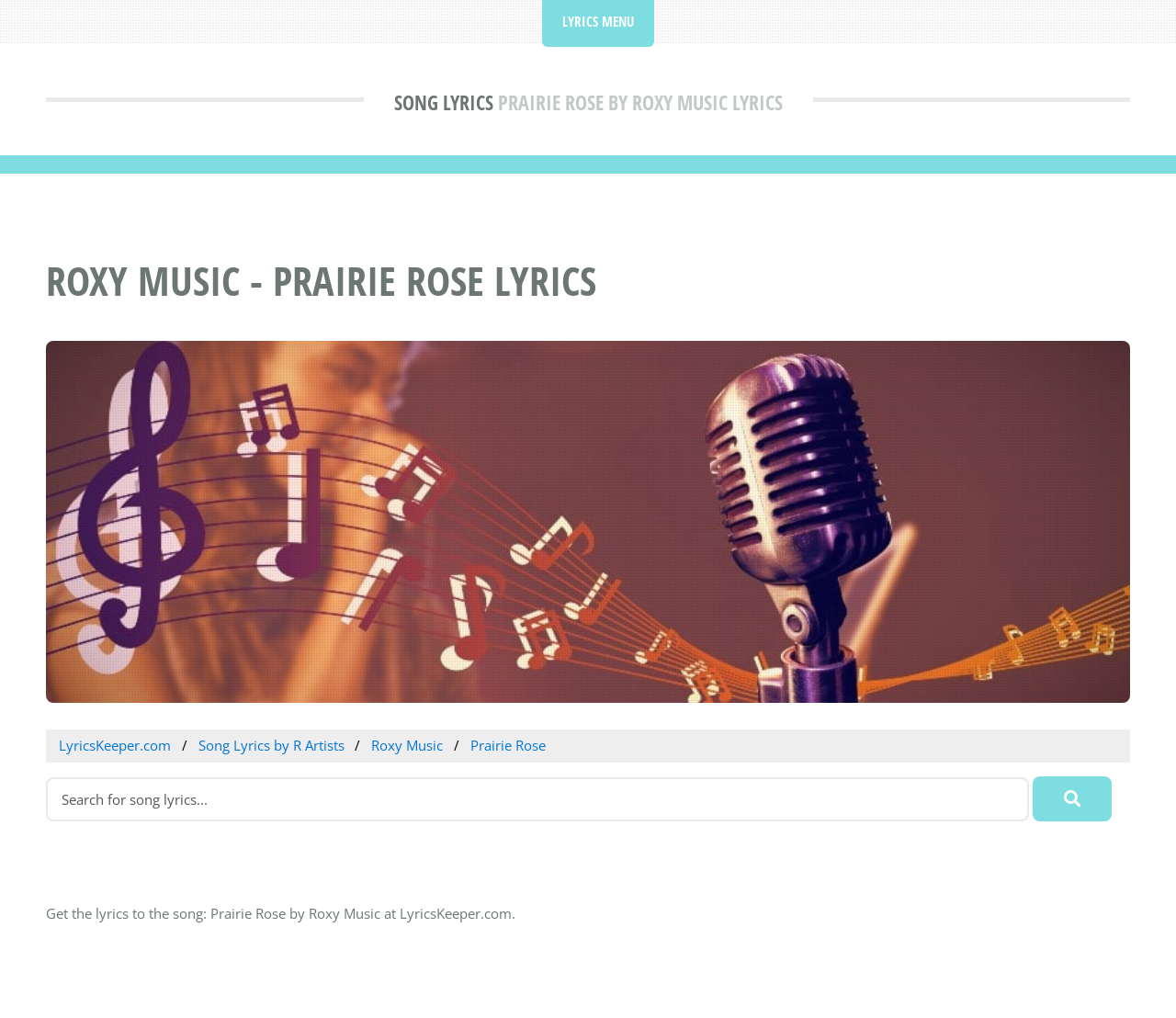What is the name of the artist of the song?
Look at the image and answer with only one word or phrase.

Roxy Music